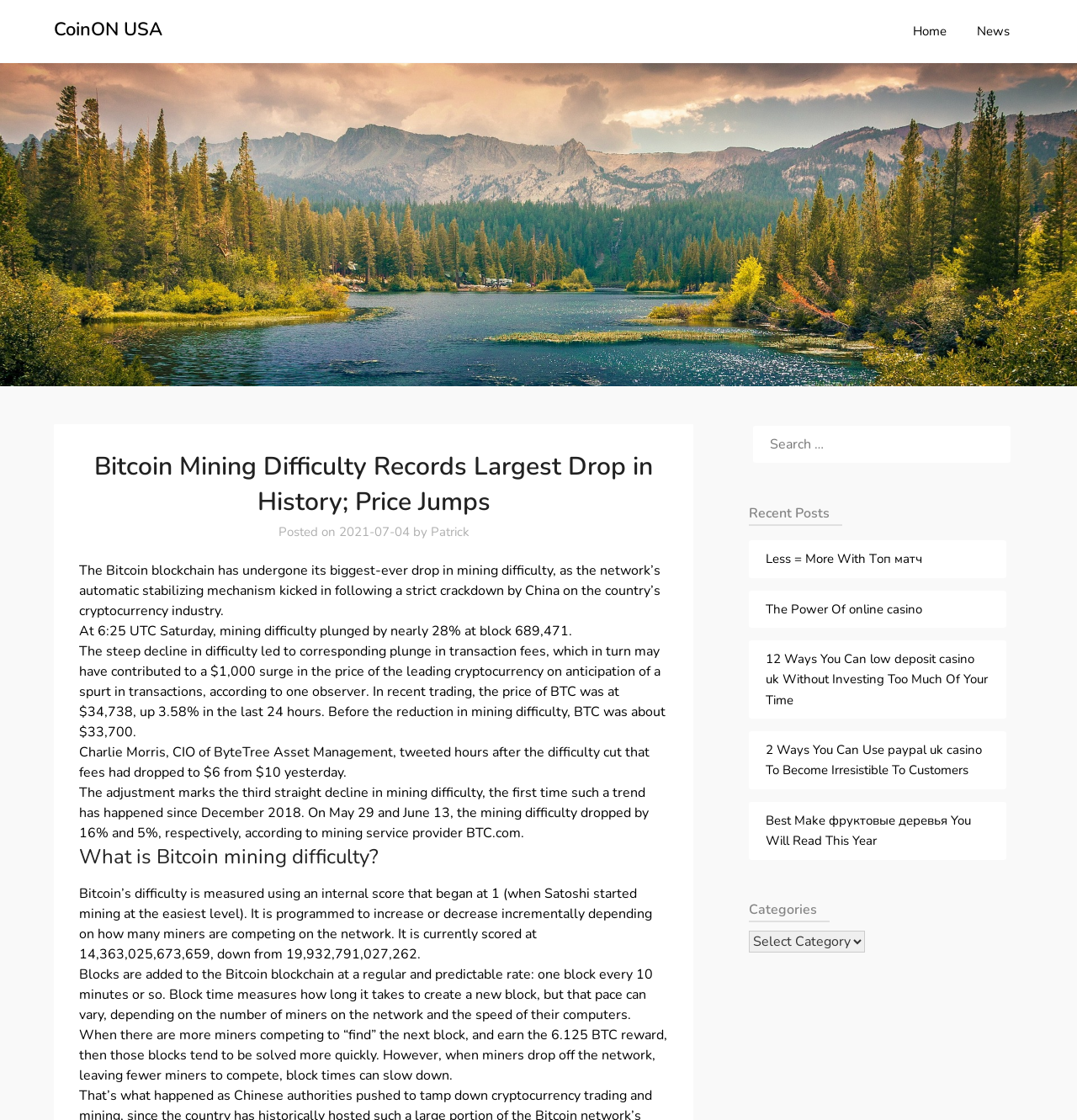Please identify the bounding box coordinates of the element on the webpage that should be clicked to follow this instruction: "Read the recent post about Less = More With Tоп матч". The bounding box coordinates should be given as four float numbers between 0 and 1, formatted as [left, top, right, bottom].

[0.711, 0.491, 0.857, 0.506]